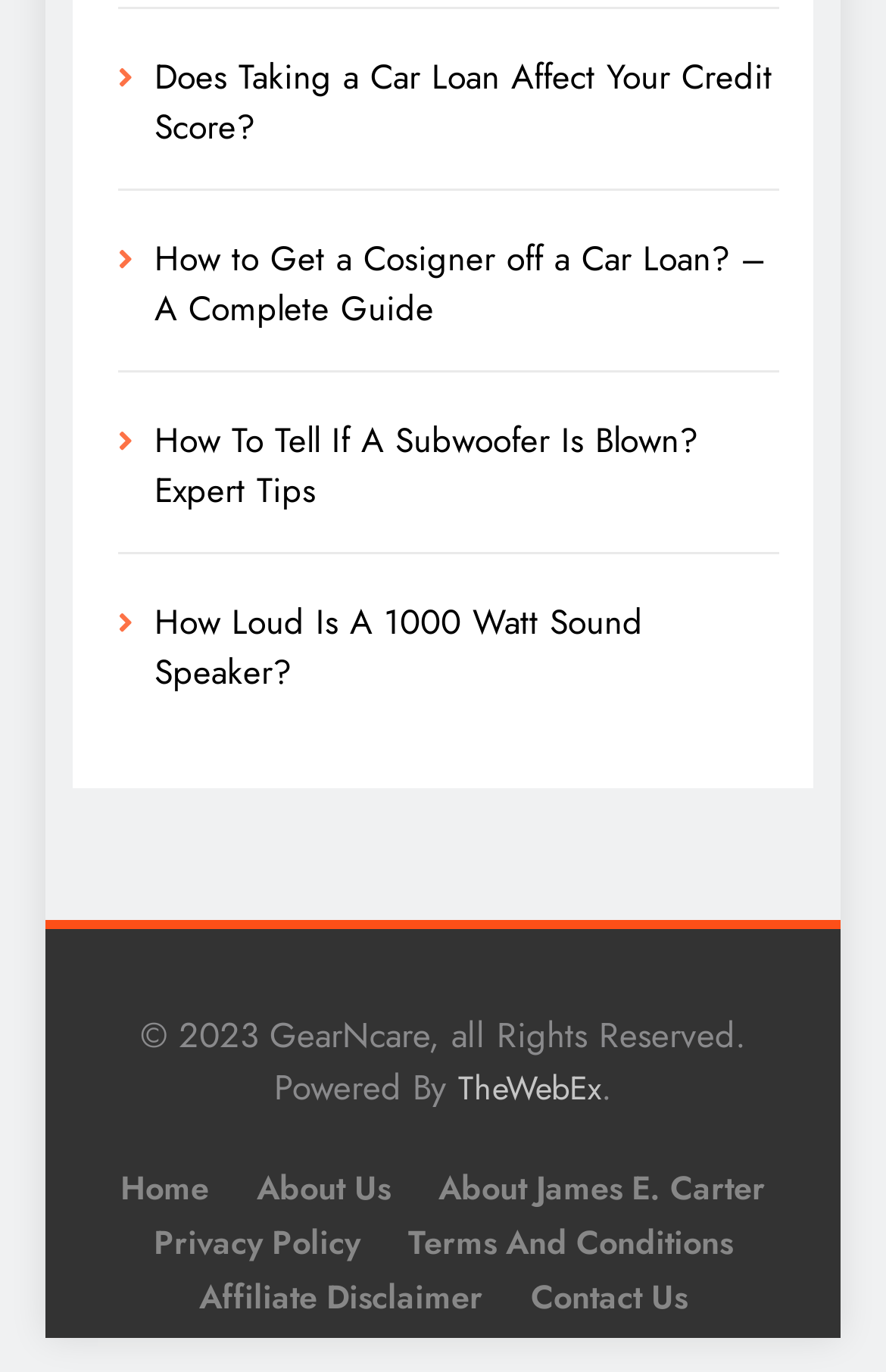Please find the bounding box coordinates for the clickable element needed to perform this instruction: "Contact the website administrator".

[0.599, 0.929, 0.776, 0.962]